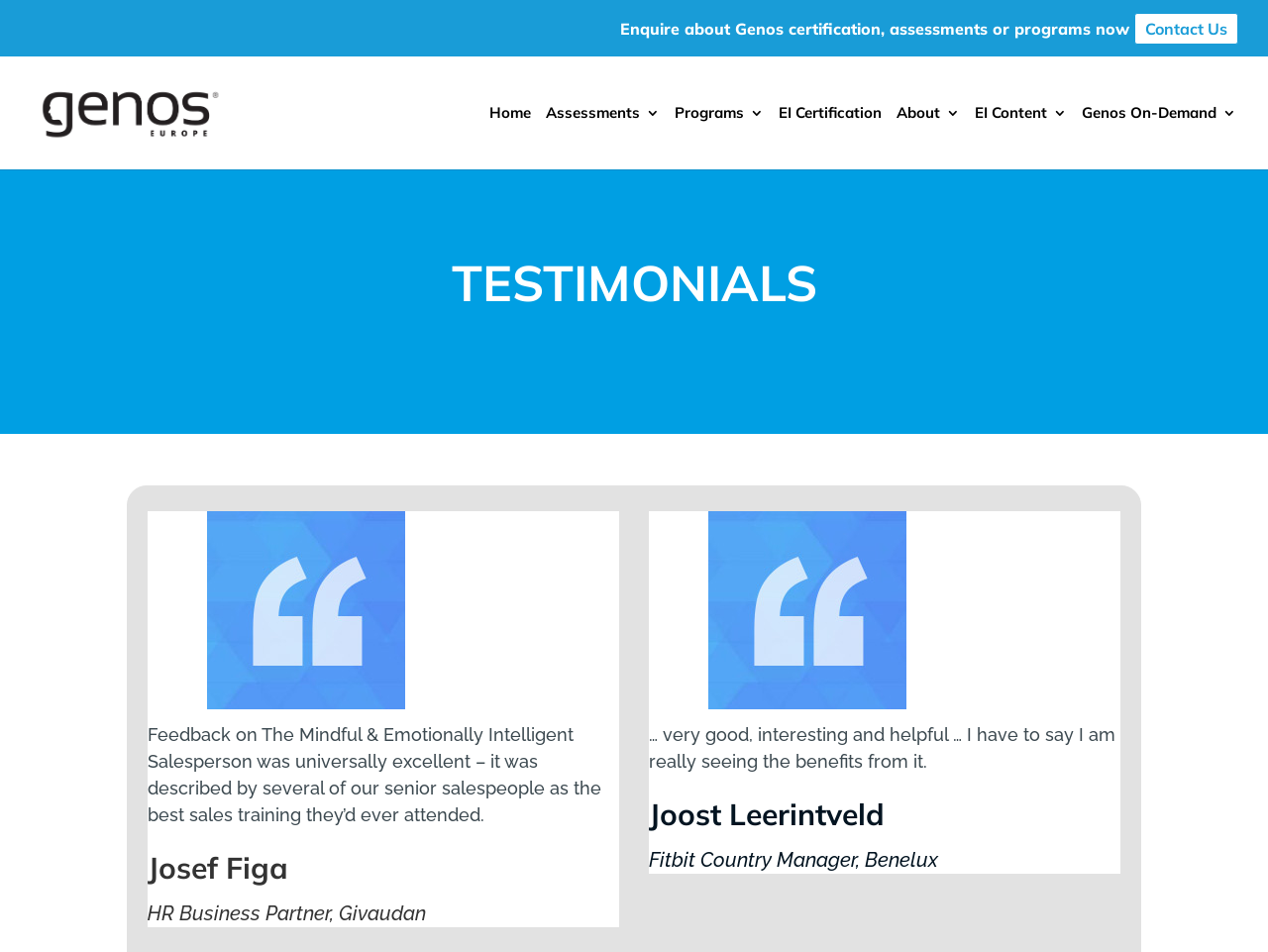Answer succinctly with a single word or phrase:
What is the name of the company in the logo?

Genos International Europe